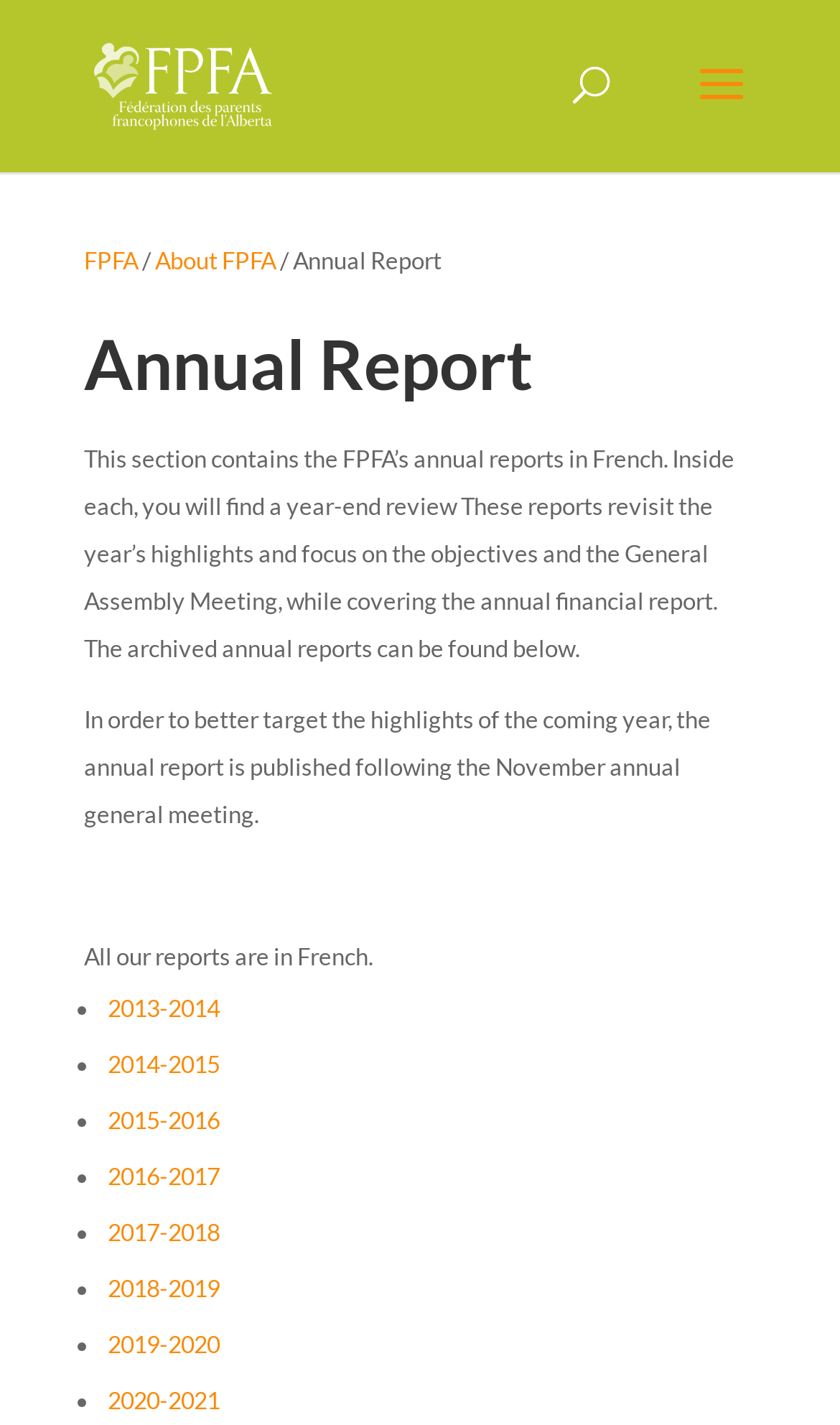How many annual reports are listed on the webpage?
Please respond to the question with as much detail as possible.

The webpage lists 9 annual reports, from 2013-2014 to 2020-2021, each with a link and a bullet point.